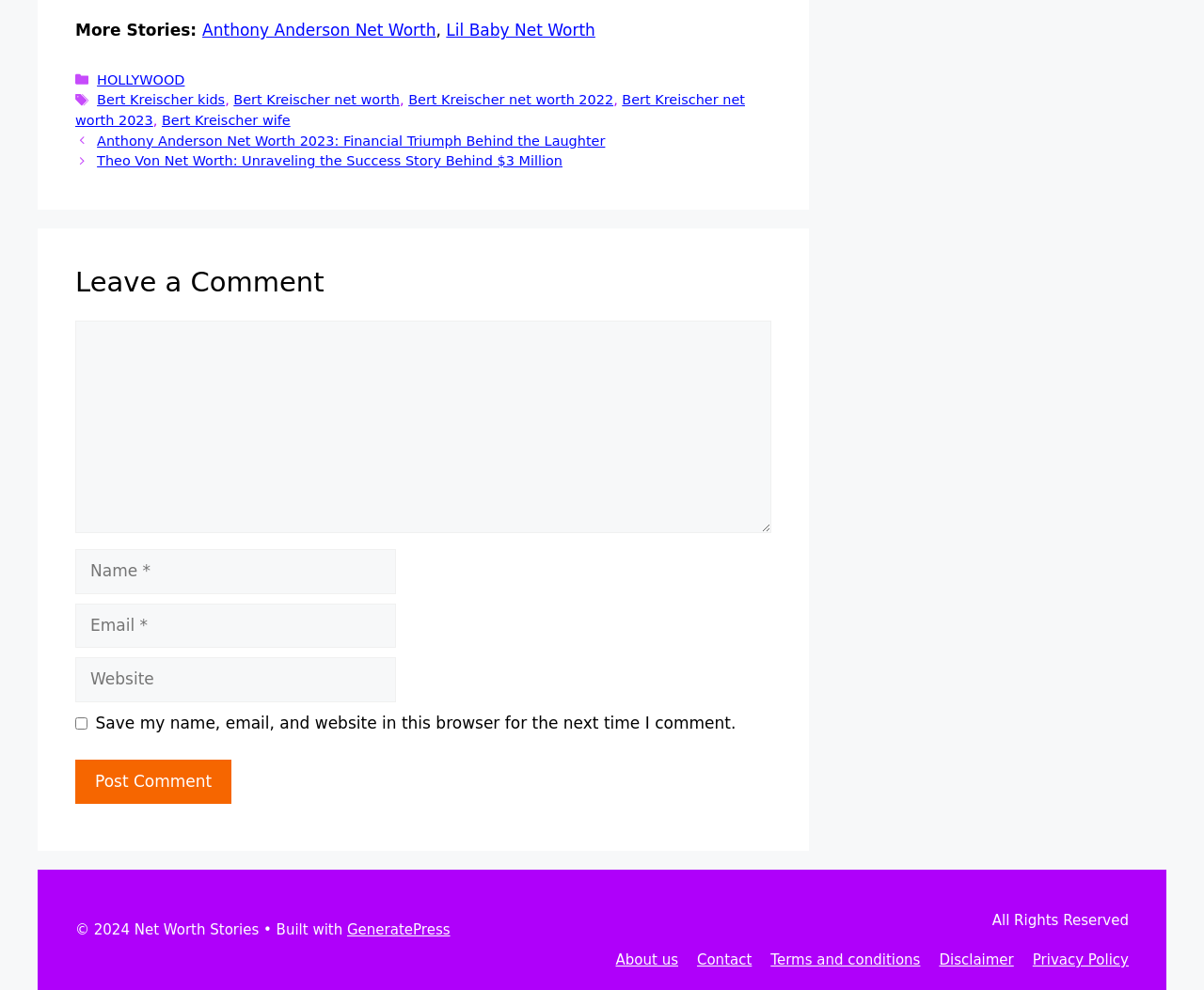How many categories are listed?
Please use the image to provide an in-depth answer to the question.

I found the 'Categories' section, which only lists one category, 'HOLLYWOOD'.